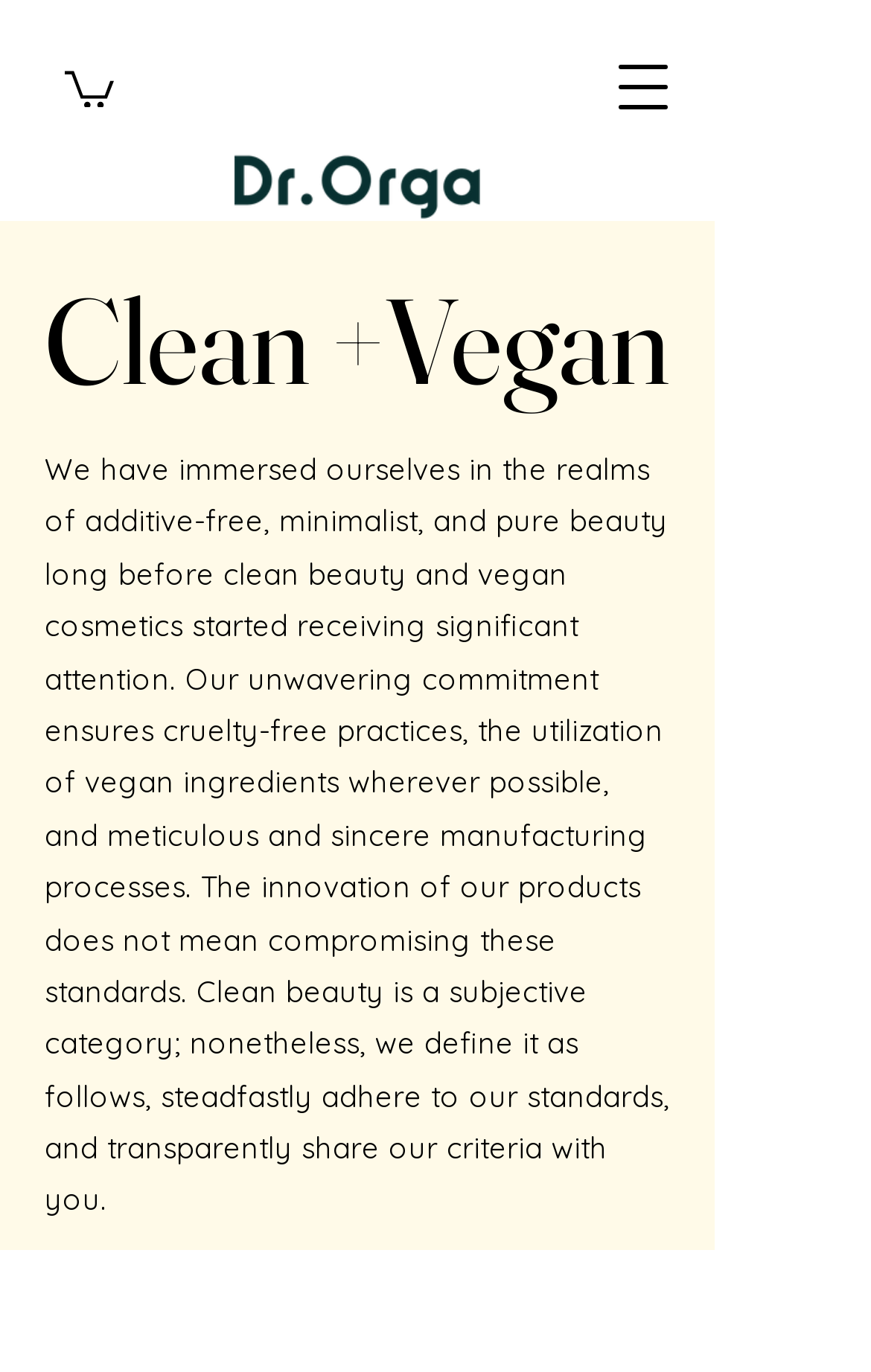Provide a thorough description of the webpage you see.

The webpage is about Clean +Vegan products by Dr. Orga. At the top left, there is a small image with a link, possibly a social media icon. To the right of this icon, there is a button to open a navigation menu. 

In the top center, there is a logo image of Dr. Orga, which is a dark green logo. Below the logo, there is a heading that reads "Clean +Vegan" in a prominent font. 

Under the heading, there is a paragraph of text that describes Dr. Orga's commitment to clean beauty and vegan cosmetics. The text explains that they have been dedicated to additive-free, minimalist, and pure beauty products for a long time and ensures cruelty-free practices, the use of vegan ingredients, and meticulous manufacturing processes. The text also defines what clean beauty means to them and how they adhere to their standards.